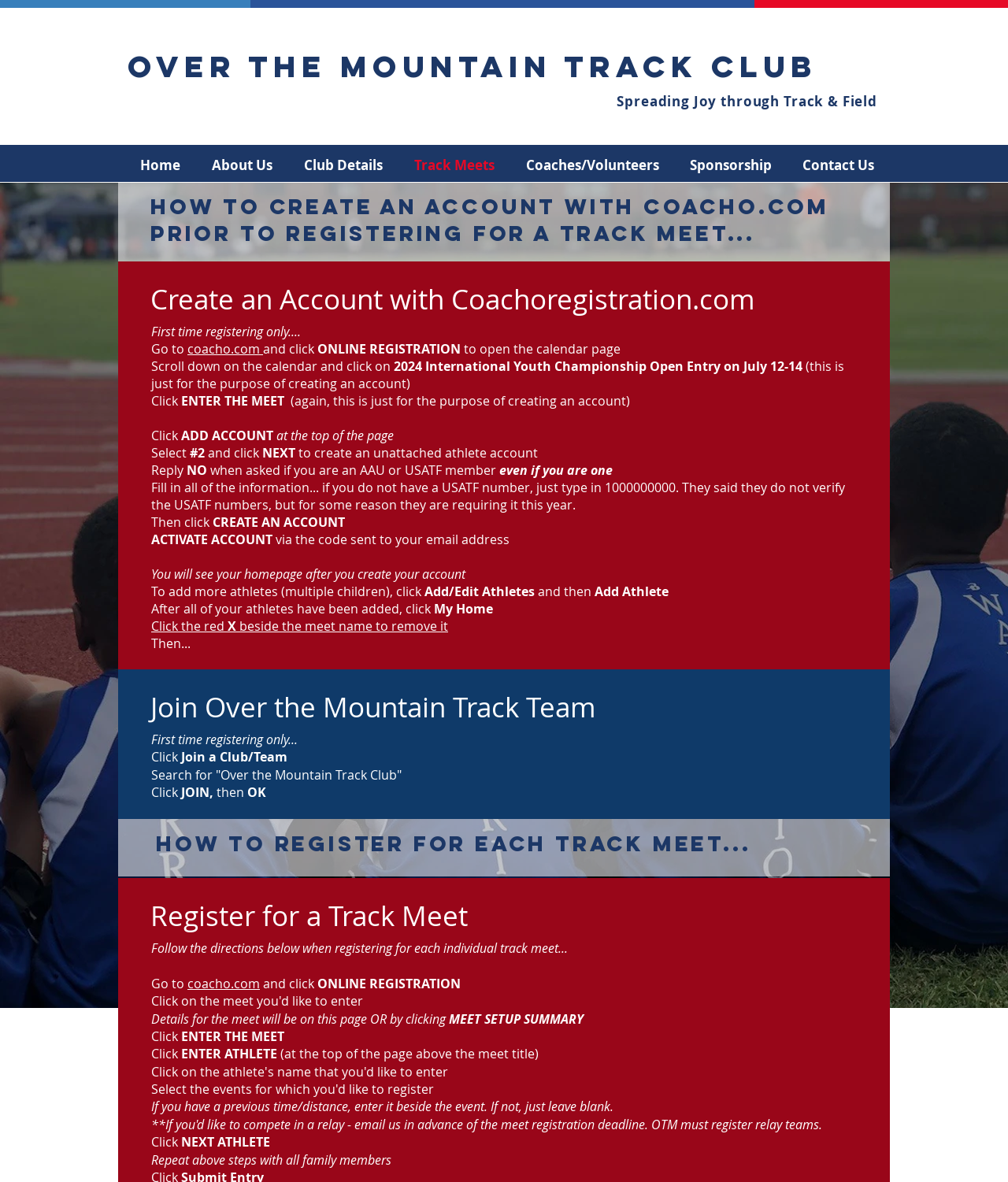Determine the bounding box coordinates of the section to be clicked to follow the instruction: "Click 'coacho.com'". The coordinates should be given as four float numbers between 0 and 1, formatted as [left, top, right, bottom].

[0.186, 0.288, 0.261, 0.302]